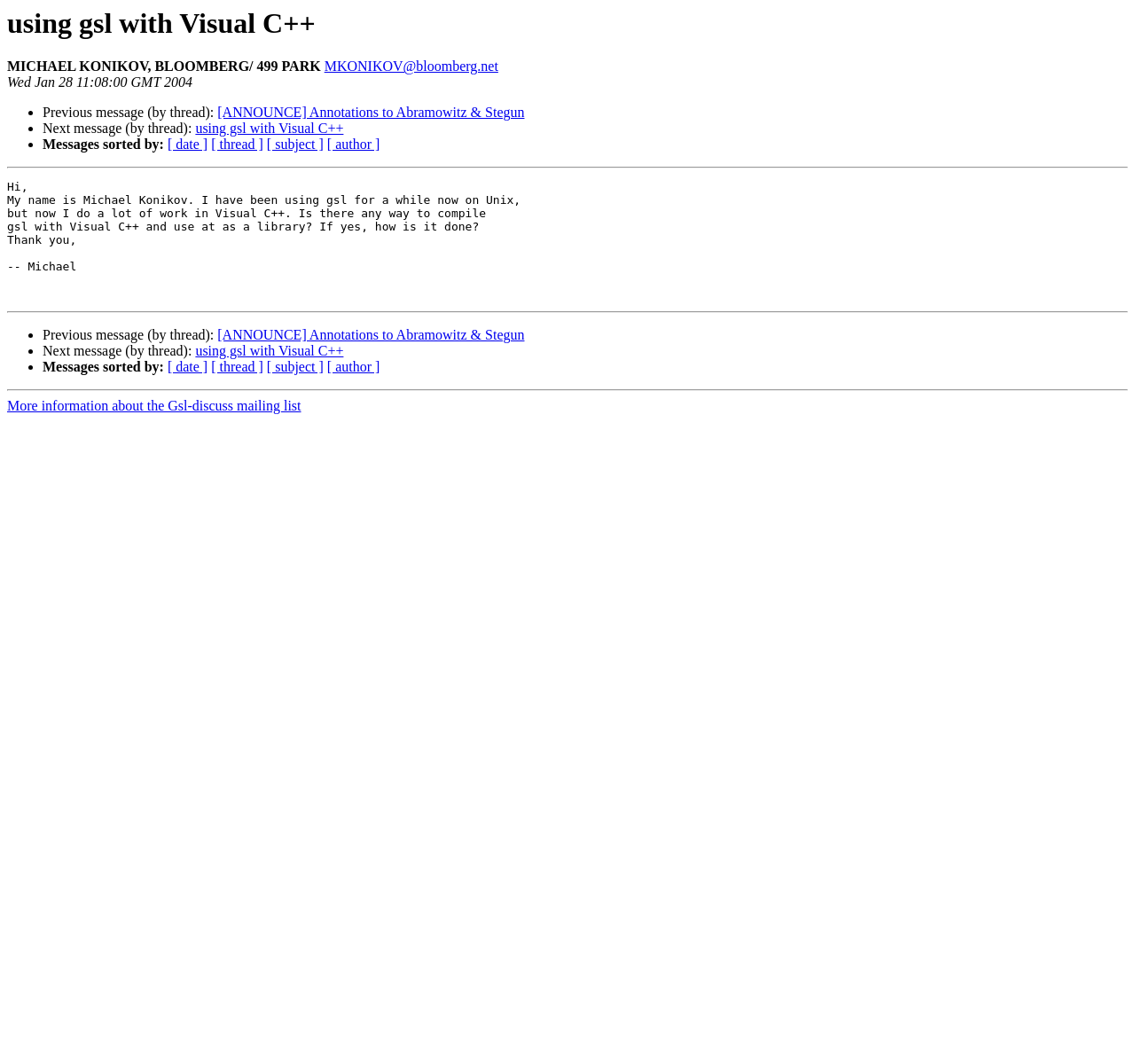Provide the bounding box coordinates for the UI element that is described by this text: "using gsl with Visual C++". The coordinates should be in the form of four float numbers between 0 and 1: [left, top, right, bottom].

[0.172, 0.114, 0.303, 0.128]